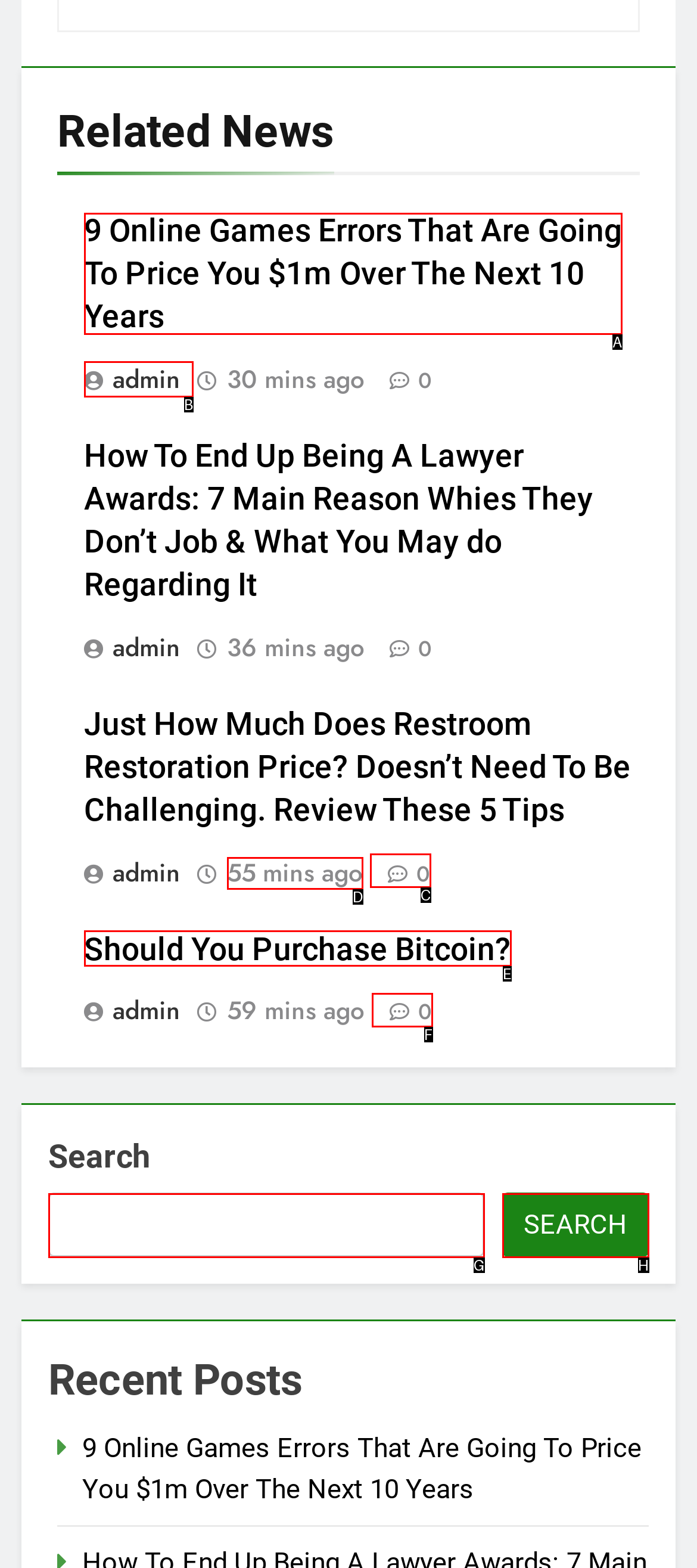Match the HTML element to the description: parent_node: SEARCH name="s". Respond with the letter of the correct option directly.

G